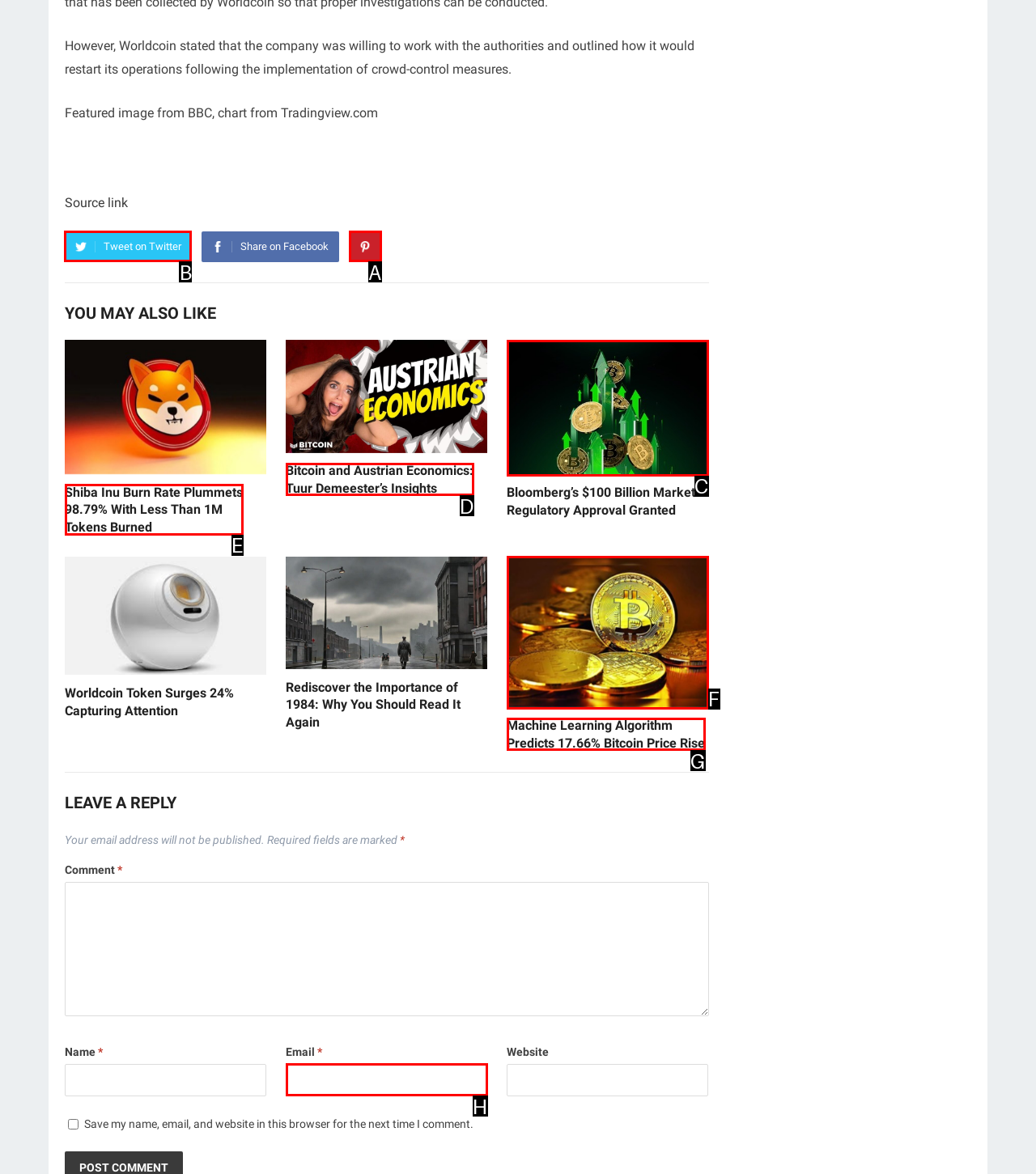Indicate the UI element to click to perform the task: Click on the Twitter link. Reply with the letter corresponding to the chosen element.

B